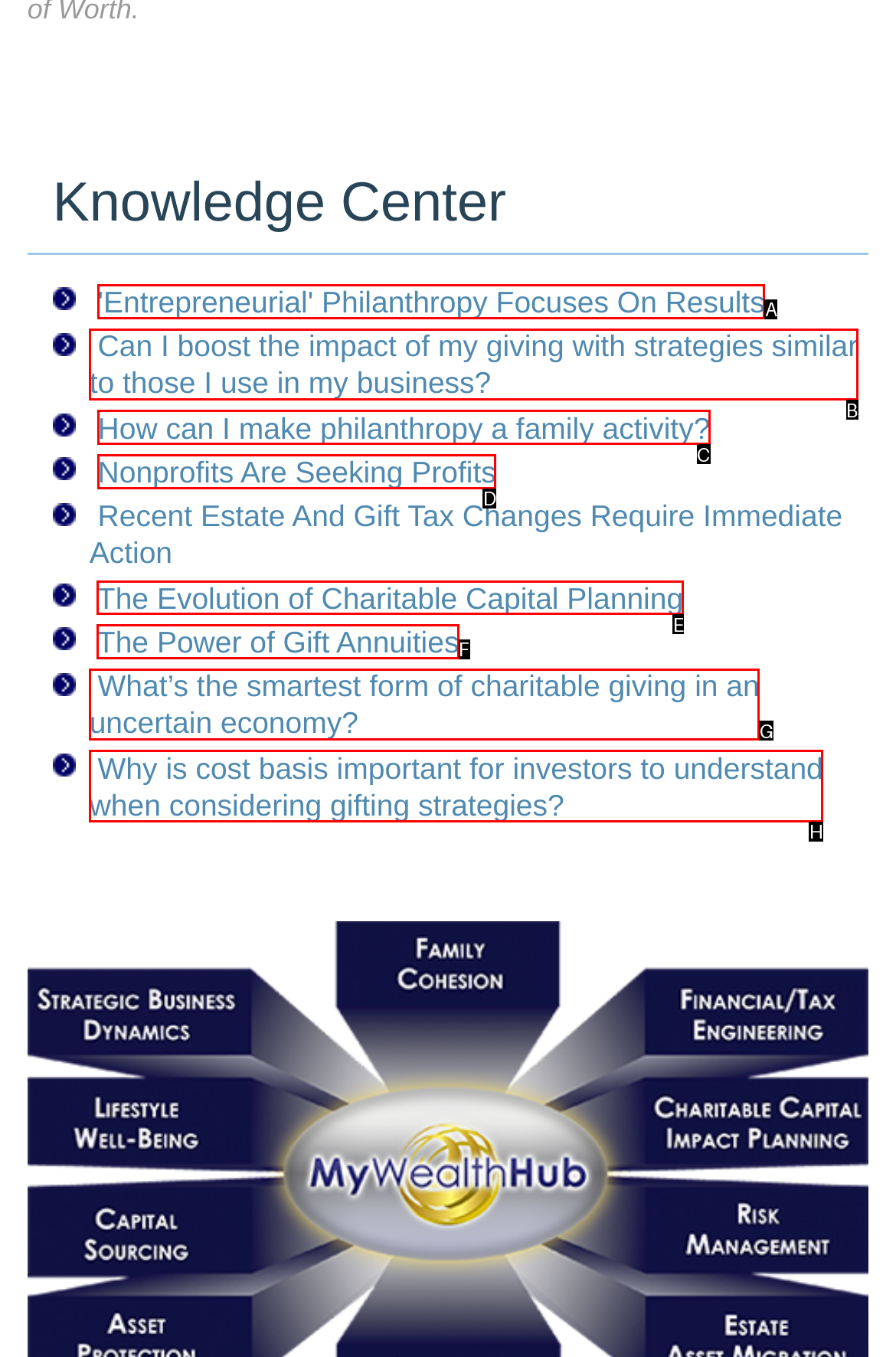Point out the HTML element I should click to achieve the following task: Explore the Evolution of Charitable Capital Planning Provide the letter of the selected option from the choices.

E